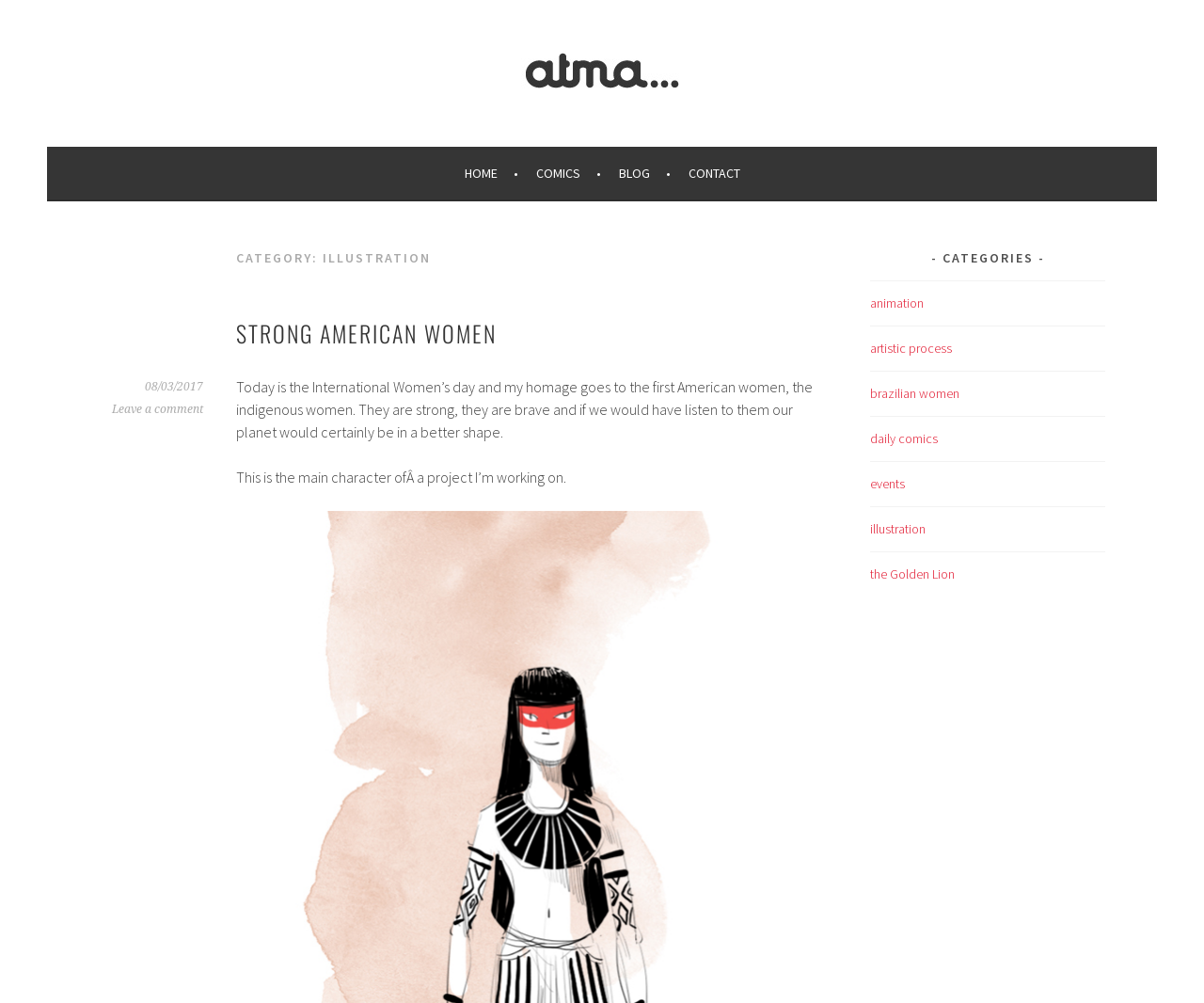Please examine the image and provide a detailed answer to the question: How many links are there in the navigation menu?

I counted the number of links in the navigation menu, which are 'HOME •', 'COMICS •', 'BLOG •', and 'CONTACT'.